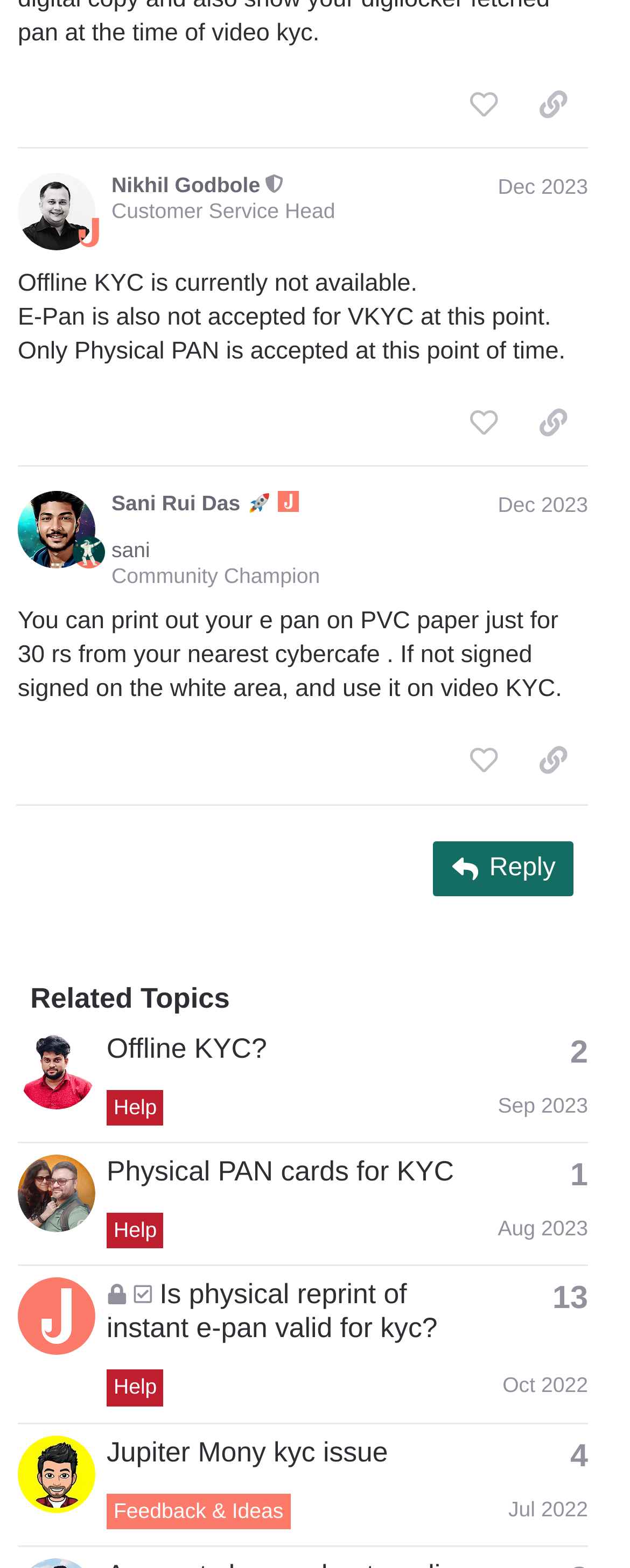Please identify the bounding box coordinates of the element on the webpage that should be clicked to follow this instruction: "Copy a link to this post to clipboard". The bounding box coordinates should be given as four float numbers between 0 and 1, formatted as [left, top, right, bottom].

[0.823, 0.047, 0.933, 0.085]